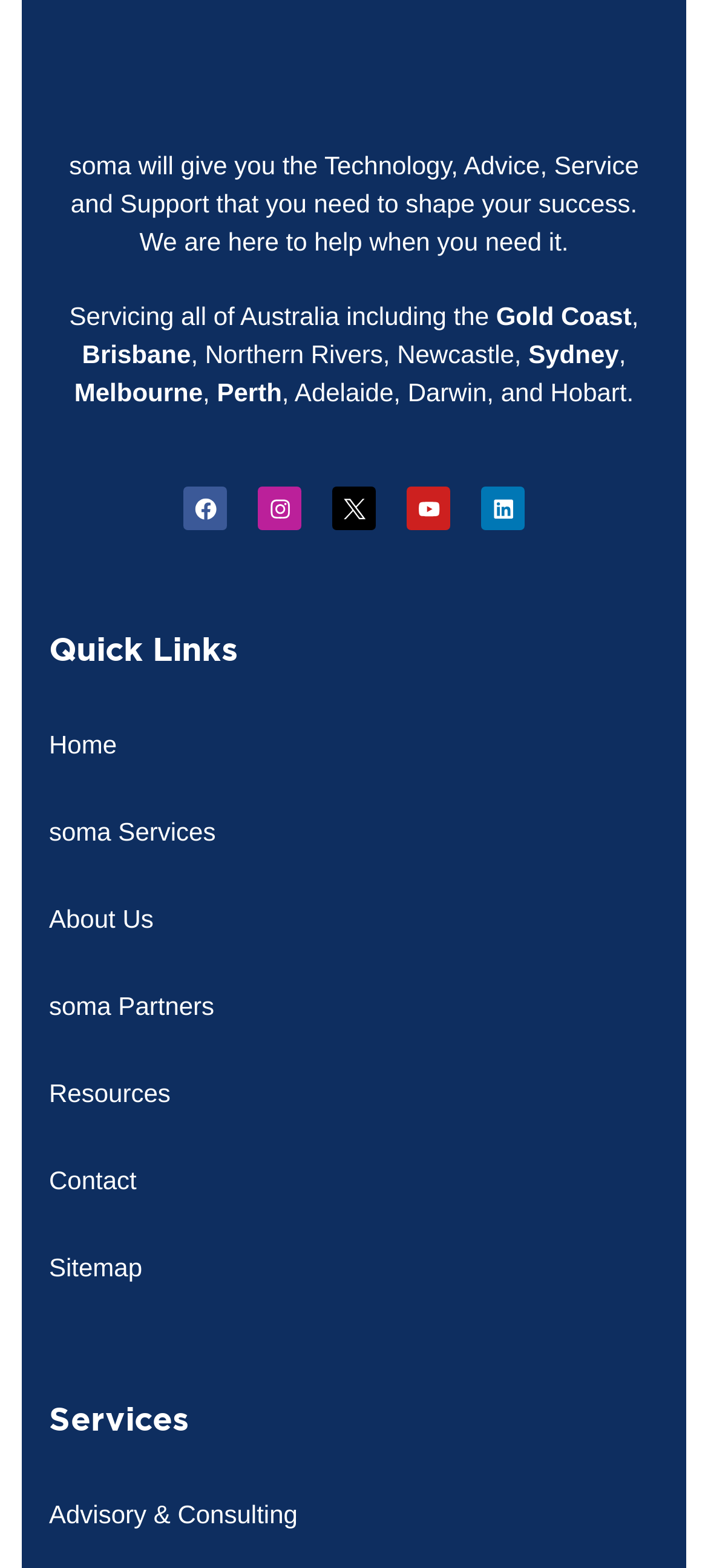What is the company's slogan?
Please give a detailed and elaborate answer to the question based on the image.

The company's slogan is 'Shape your success' which is mentioned in the first StaticText element with ID 685, indicating that the company is focused on helping its customers achieve success.